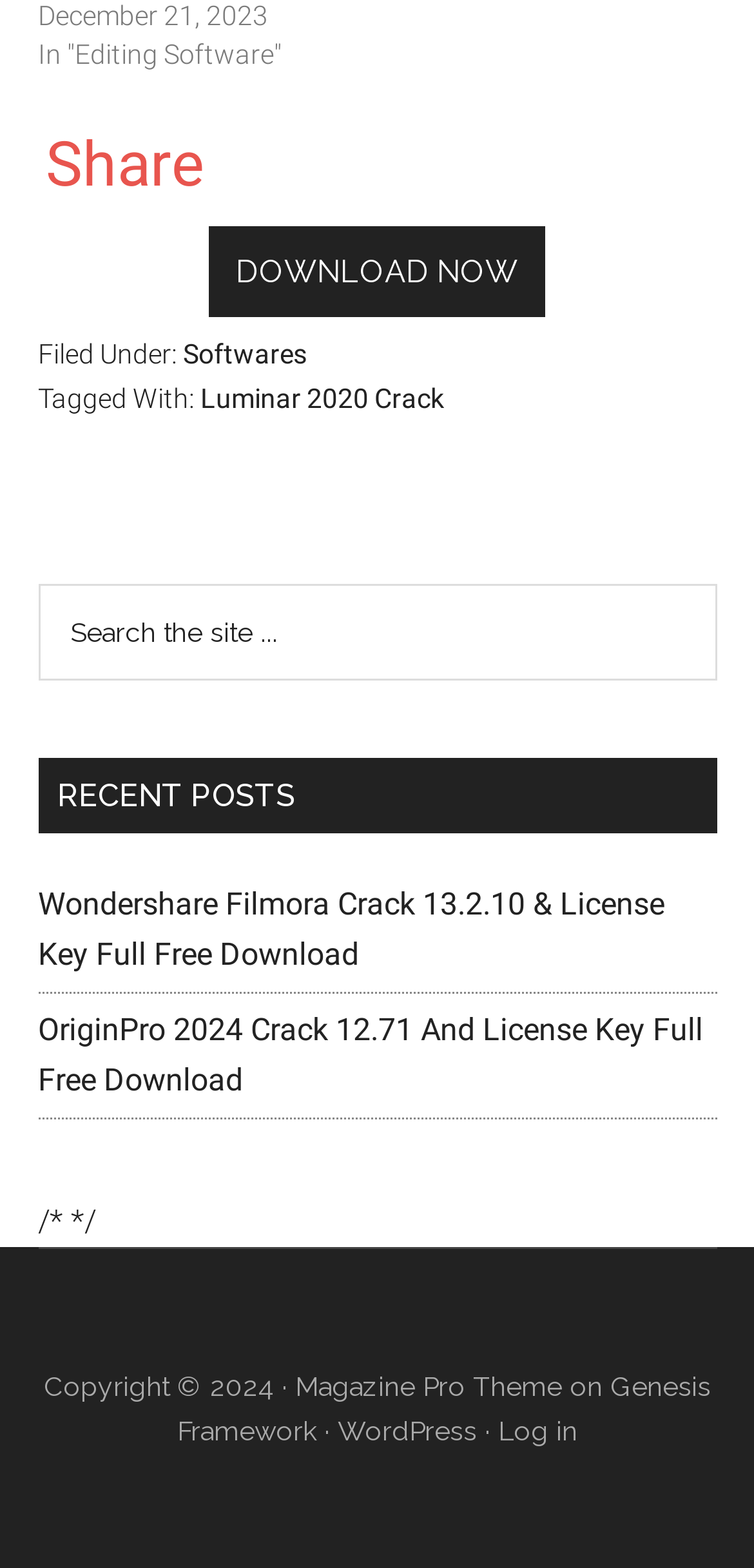Please determine the bounding box coordinates of the element to click in order to execute the following instruction: "Log in". The coordinates should be four float numbers between 0 and 1, specified as [left, top, right, bottom].

[0.66, 0.902, 0.765, 0.922]